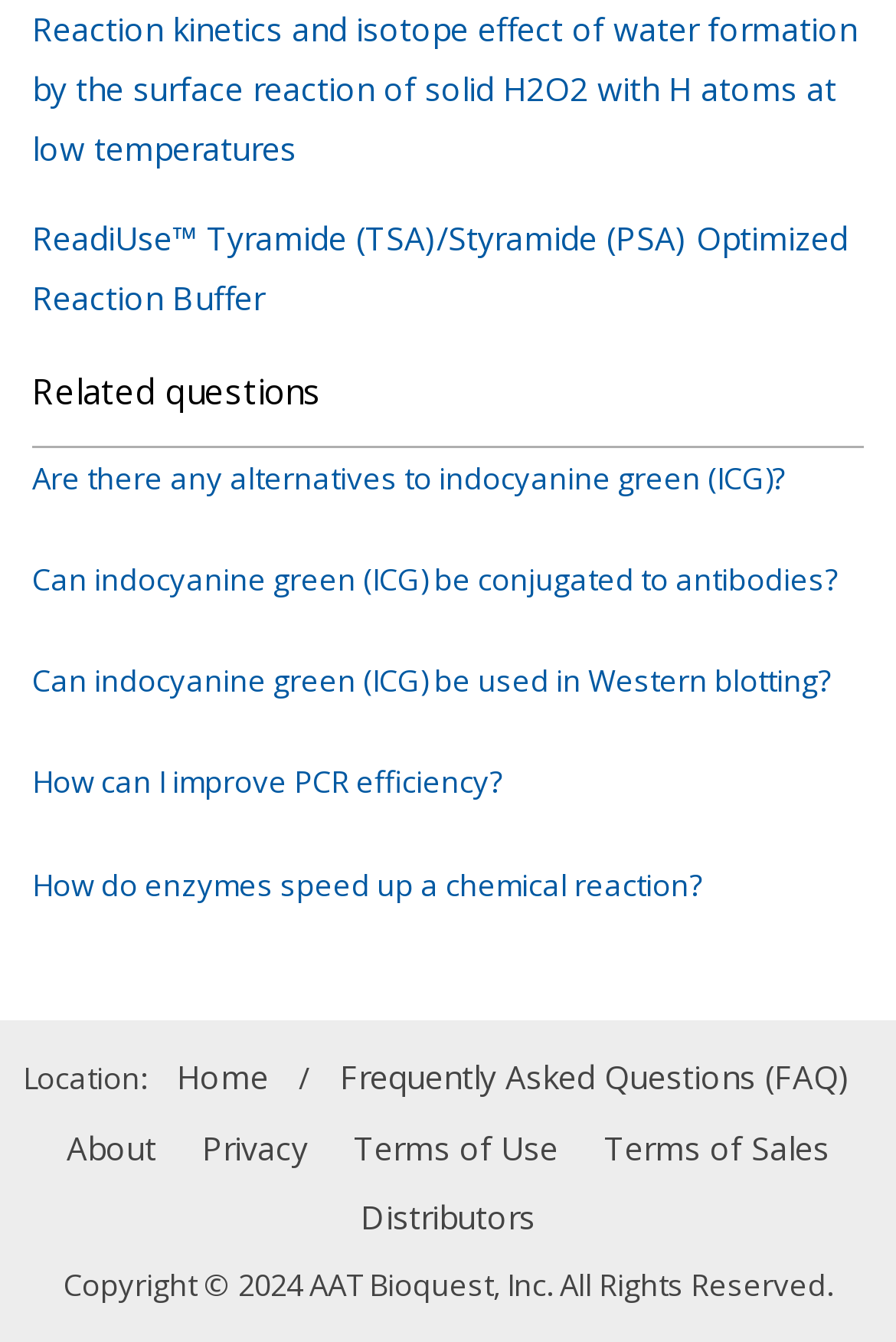Please identify the coordinates of the bounding box for the clickable region that will accomplish this instruction: "Open navigation menu".

None